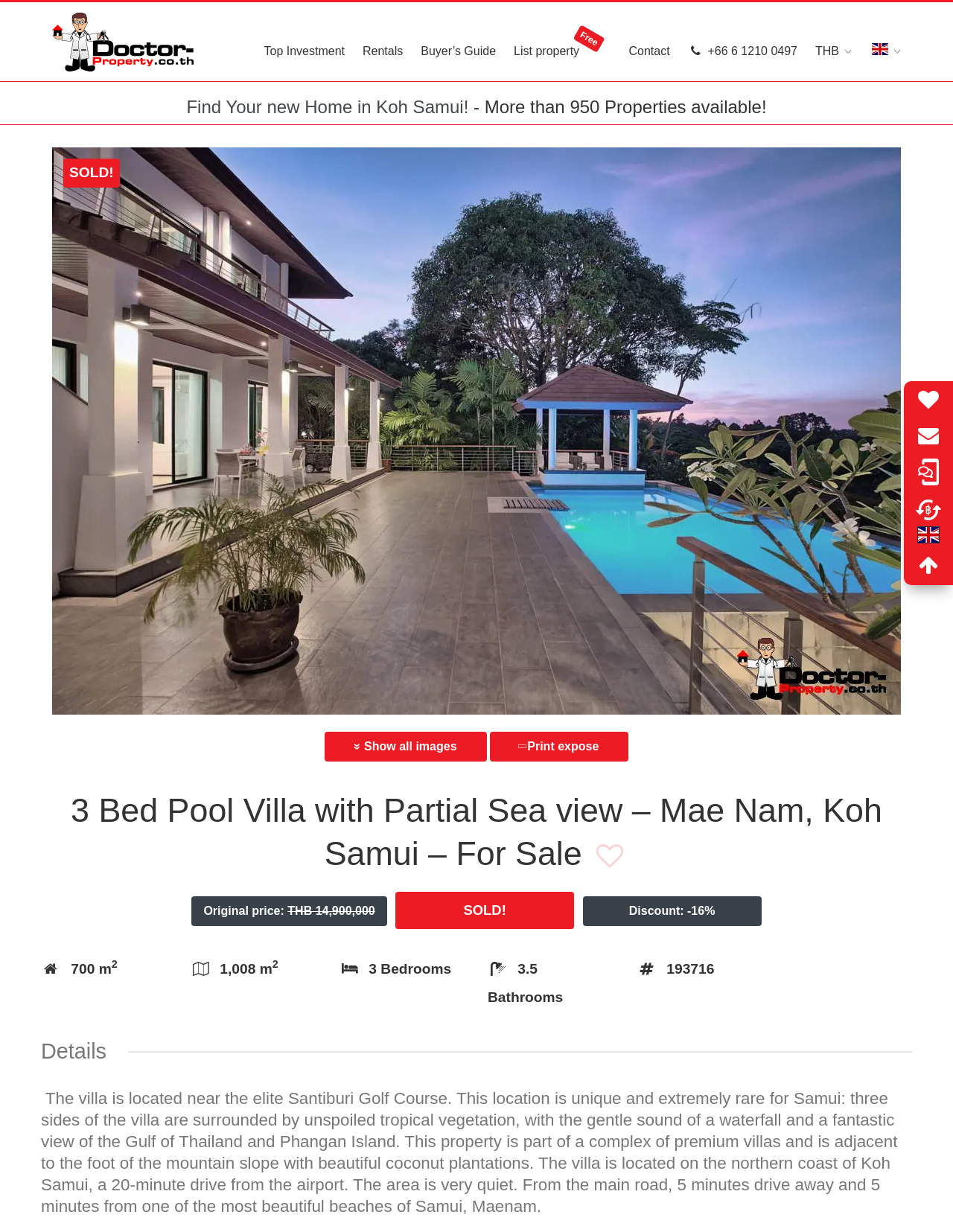Please provide a comprehensive response to the question based on the details in the image: What is the size of the living area?

The size of the living area is mentioned in the property details section, which lists 'Size / Living Area (m²)' as one of the features of the villa, with a value of '700 m²'.